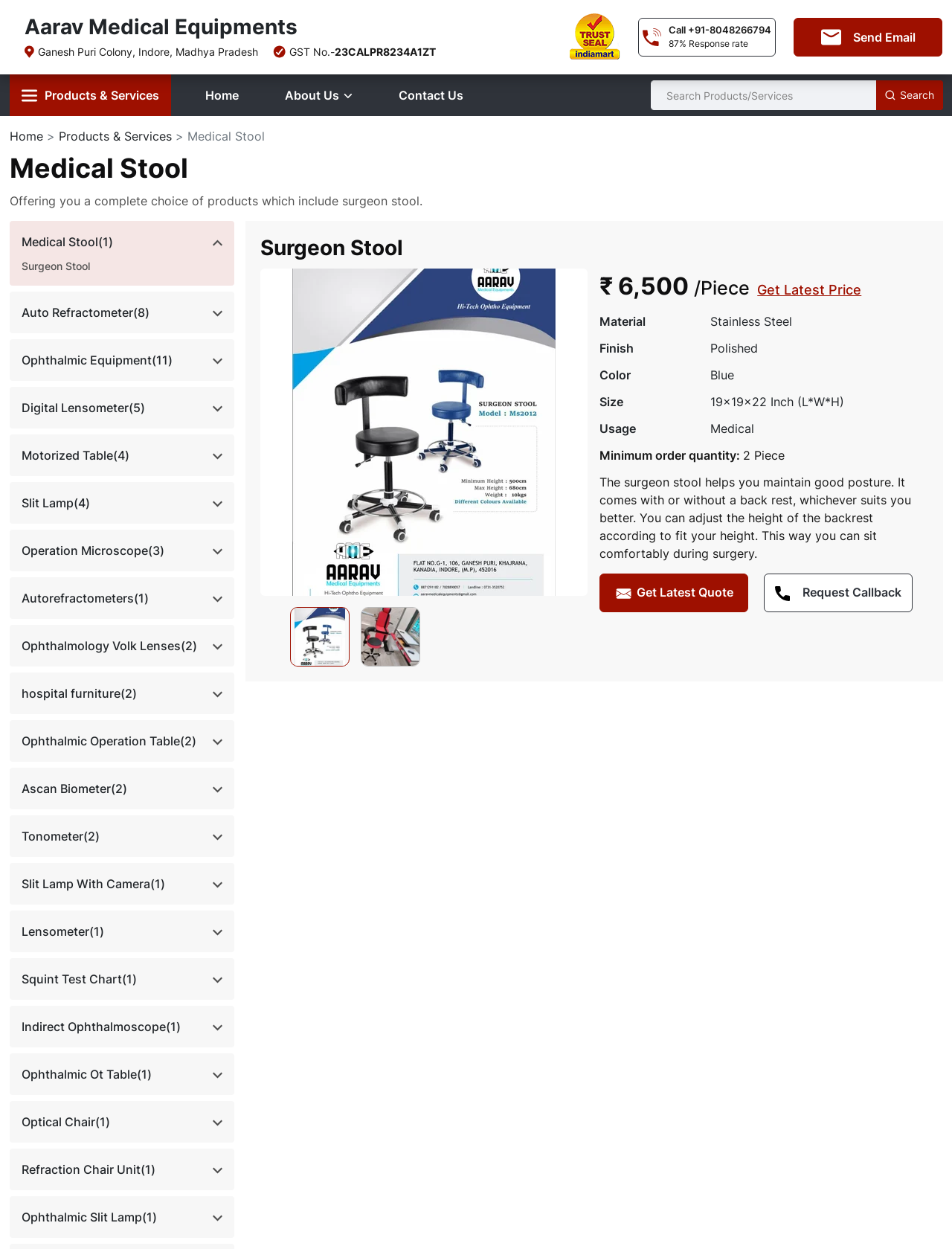Utilize the details in the image to give a detailed response to the question: How many images are there on this page?

I counted the number of image elements on the page, including the logos, product images, and icons. There are 24 image elements in total.